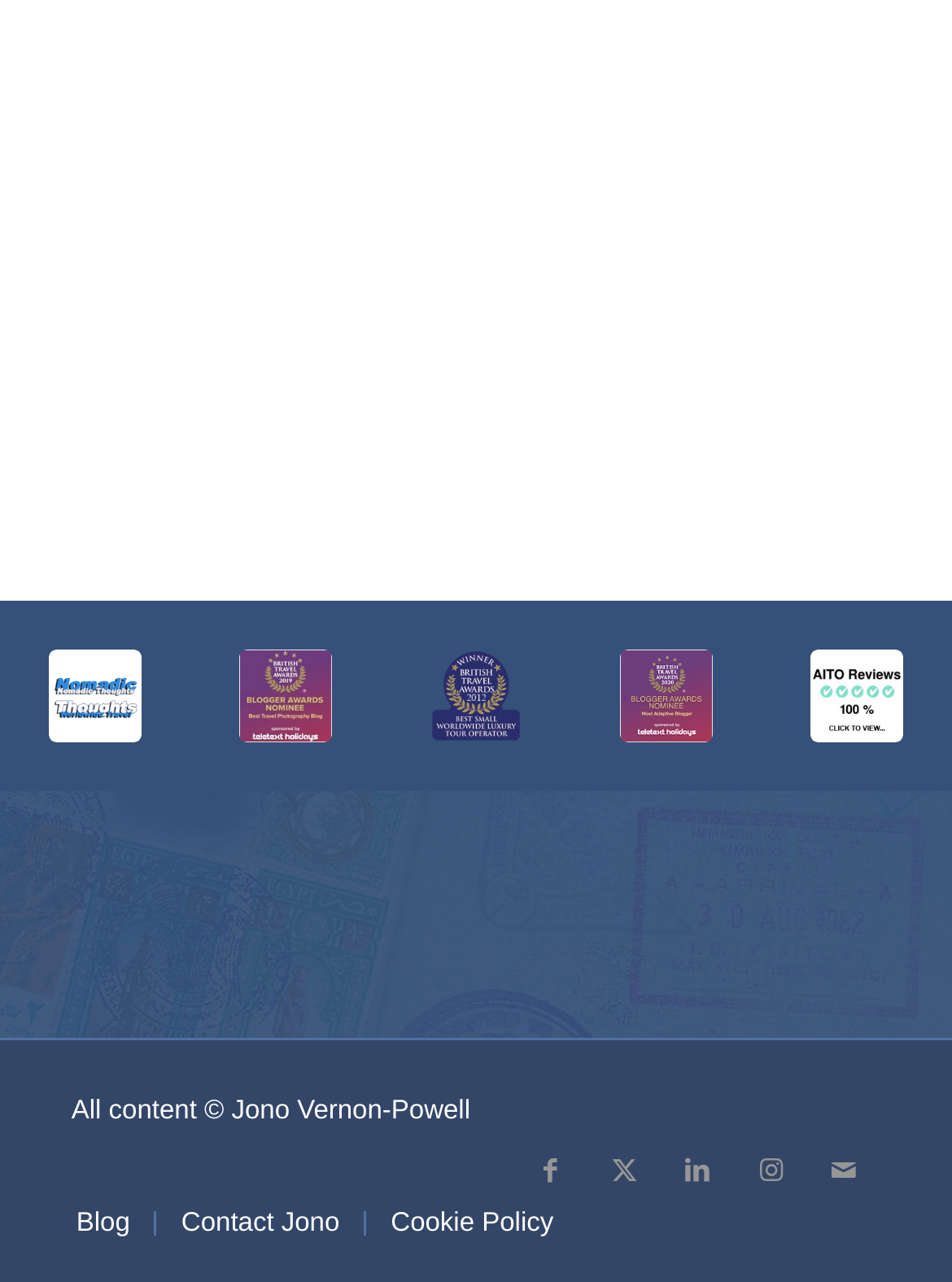Please determine the bounding box coordinates of the element's region to click in order to carry out the following instruction: "View aito". The coordinates should be four float numbers between 0 and 1, i.e., [left, top, right, bottom].

[0.851, 0.508, 0.949, 0.58]